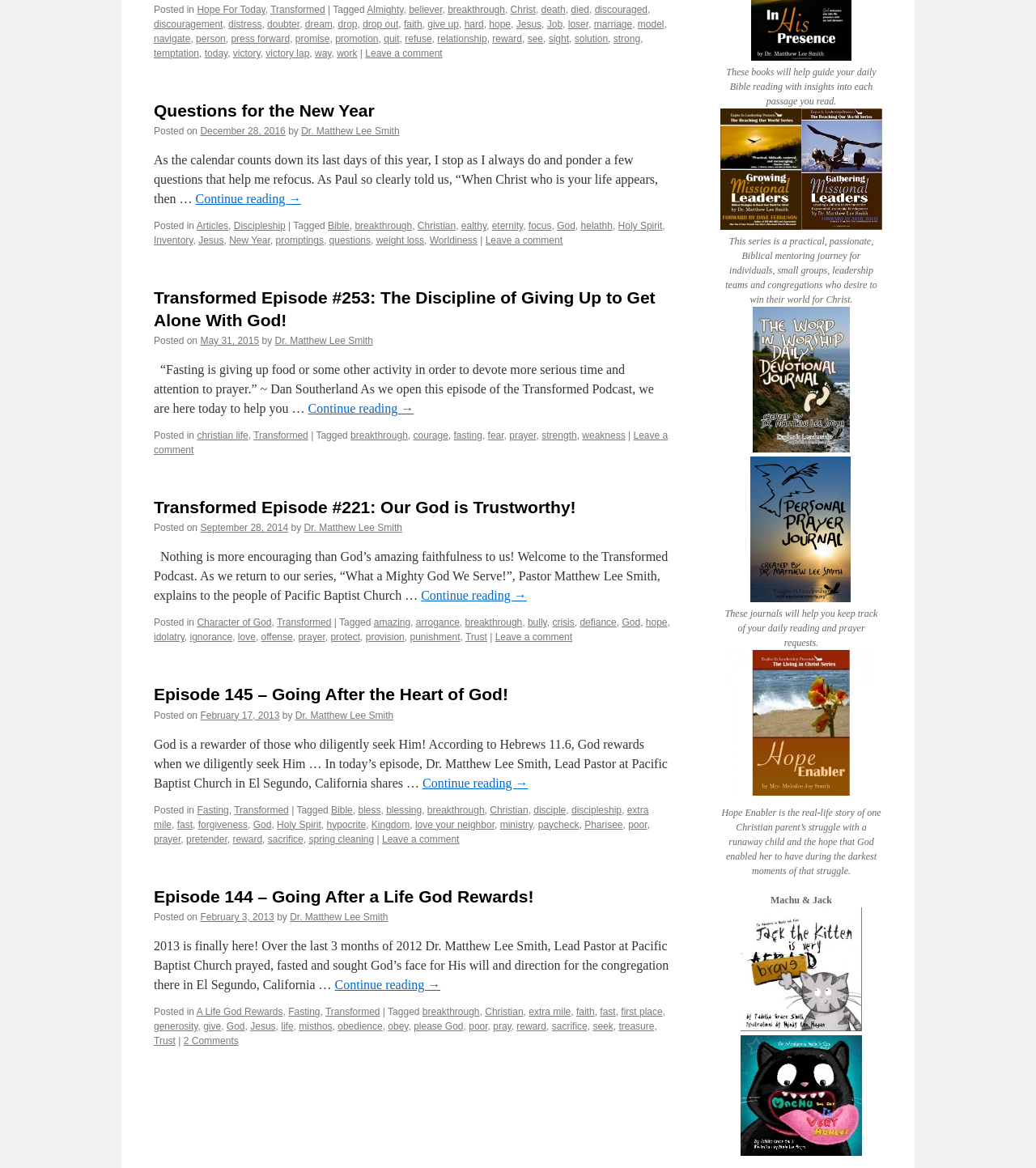What categories is the article posted in?
Can you give a detailed and elaborate answer to the question?

The categories the article is posted in can be found in the text 'Posted in Articles, Discipleship' which is located below the article.